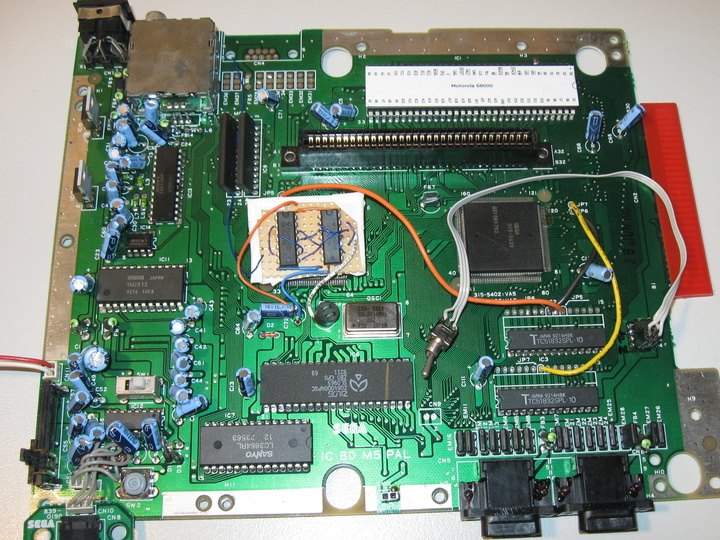What is the switch mounted for?
Refer to the screenshot and deliver a thorough answer to the question presented.

The switch is mounted in a way that allows for ease of access, implying that it is intended to be easily operated or adjusted, possibly for testing or maintenance purposes.